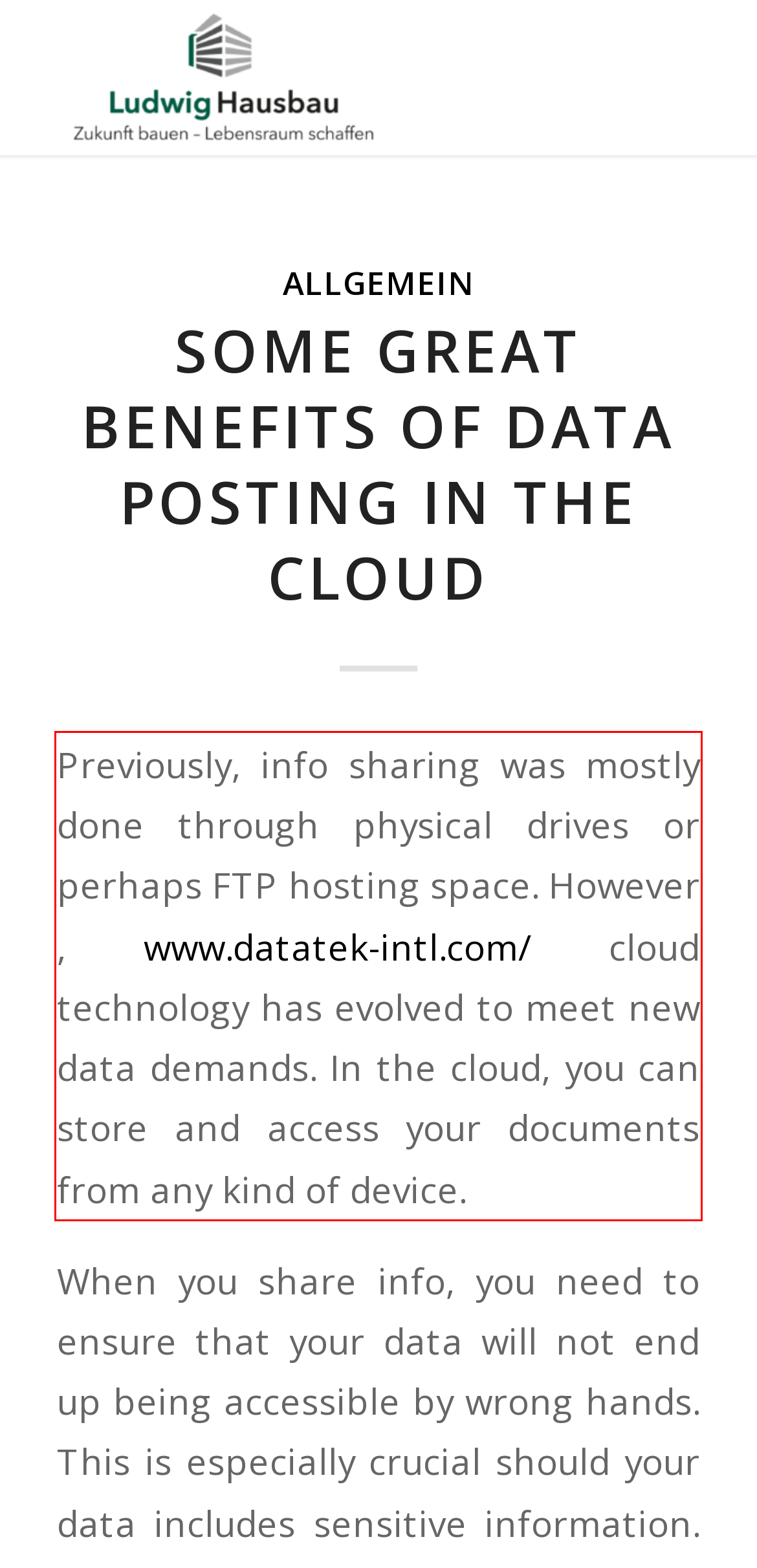You are provided with a screenshot of a webpage that includes a red bounding box. Extract and generate the text content found within the red bounding box.

Previously, info sharing was mostly done through physical drives or perhaps FTP hosting space. However , www.datatek-intl.com/ cloud technology has evolved to meet new data demands. In the cloud, you can store and access your documents from any kind of device.